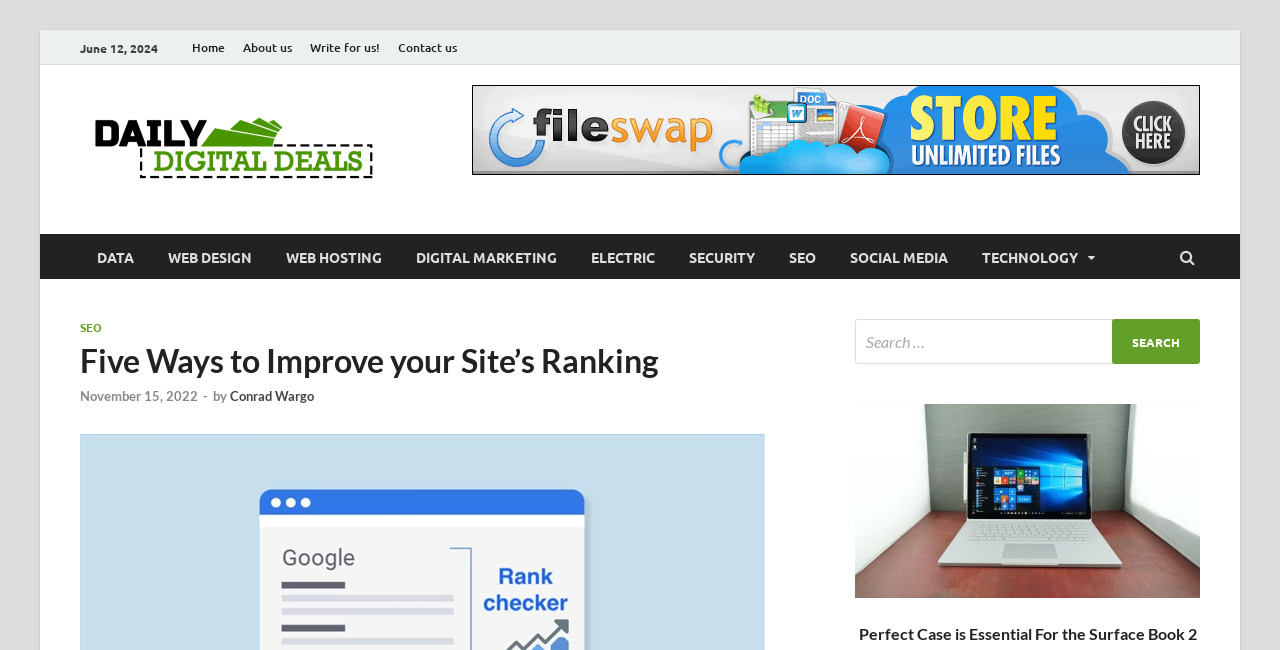Determine the bounding box coordinates for the element that should be clicked to follow this instruction: "search for something". The coordinates should be given as four float numbers between 0 and 1, in the format [left, top, right, bottom].

[0.668, 0.491, 0.938, 0.56]